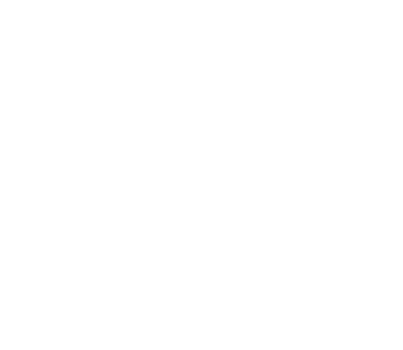Please provide a short answer using a single word or phrase for the question:
What type of content is the webpage providing?

Movie review